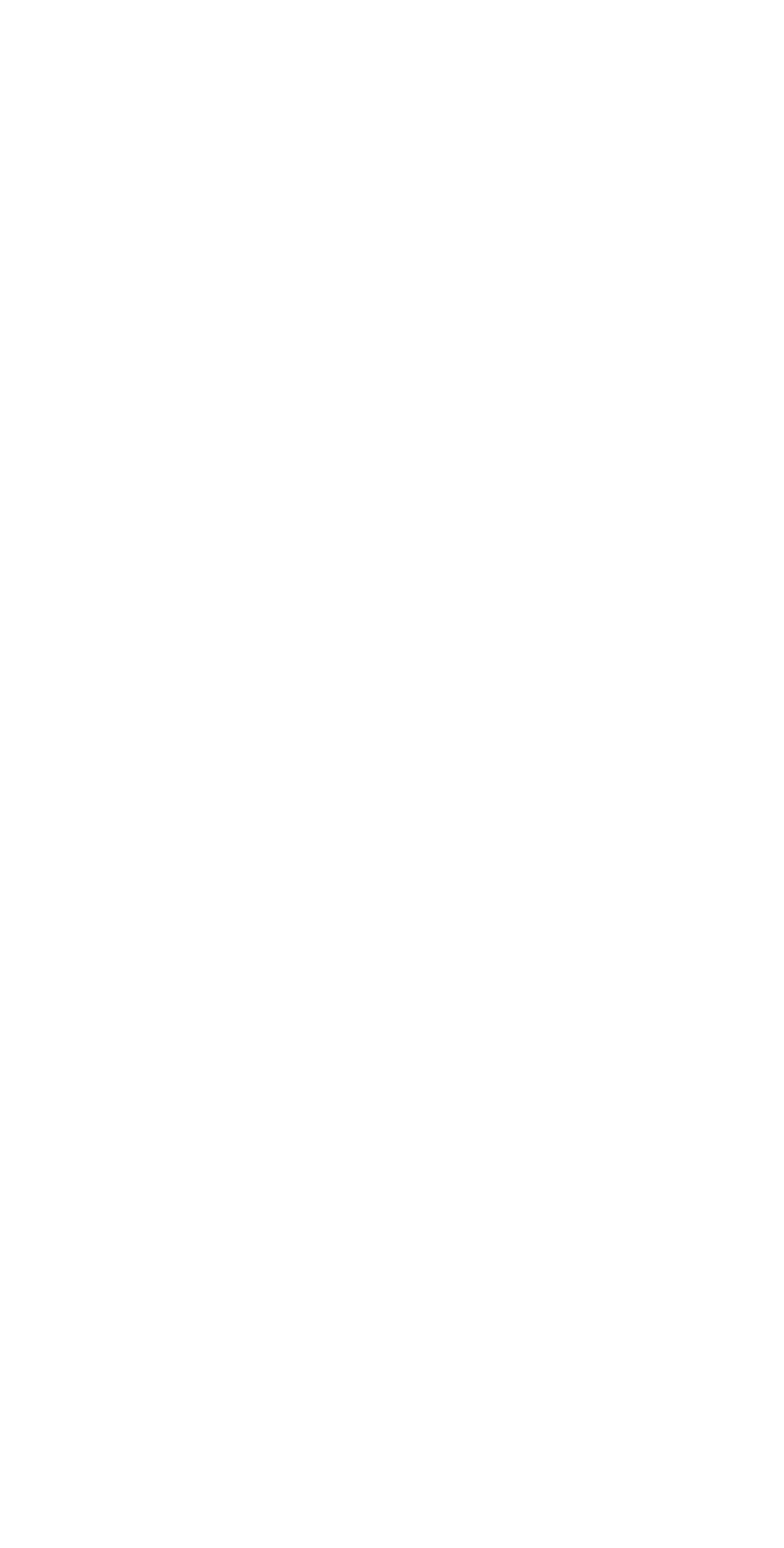Please find the bounding box coordinates of the element that you should click to achieve the following instruction: "Visit the WordPress website". The coordinates should be presented as four float numbers between 0 and 1: [left, top, right, bottom].

[0.737, 0.934, 0.938, 0.957]